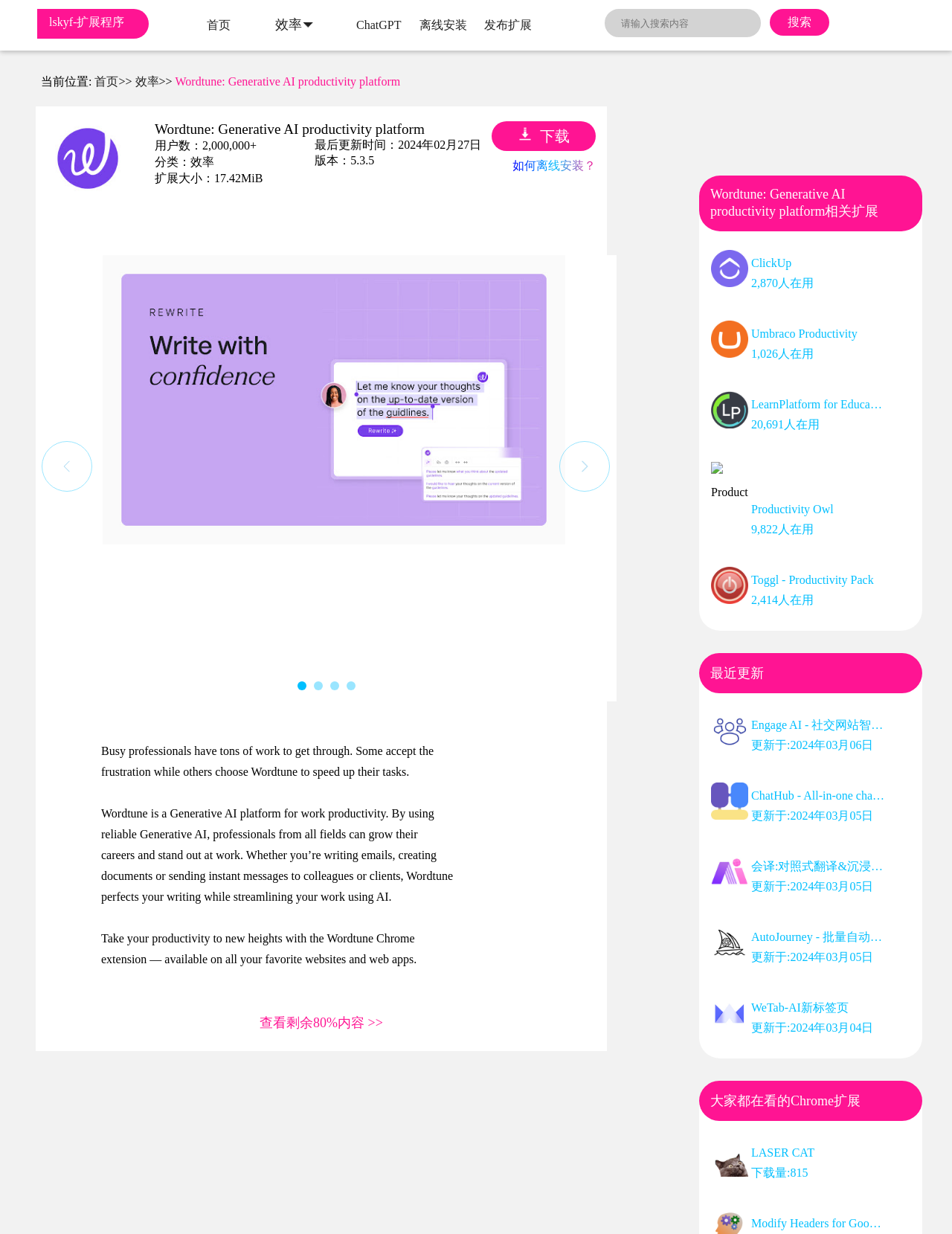What is the latest update date of the Wordtune extension?
We need a detailed and exhaustive answer to the question. Please elaborate.

I found the answer by looking at the static text '最后更新时间：' and the corresponding value '2024年02月27日' next to it. This indicates that the latest update date of the Wordtune extension is February 27, 2024.